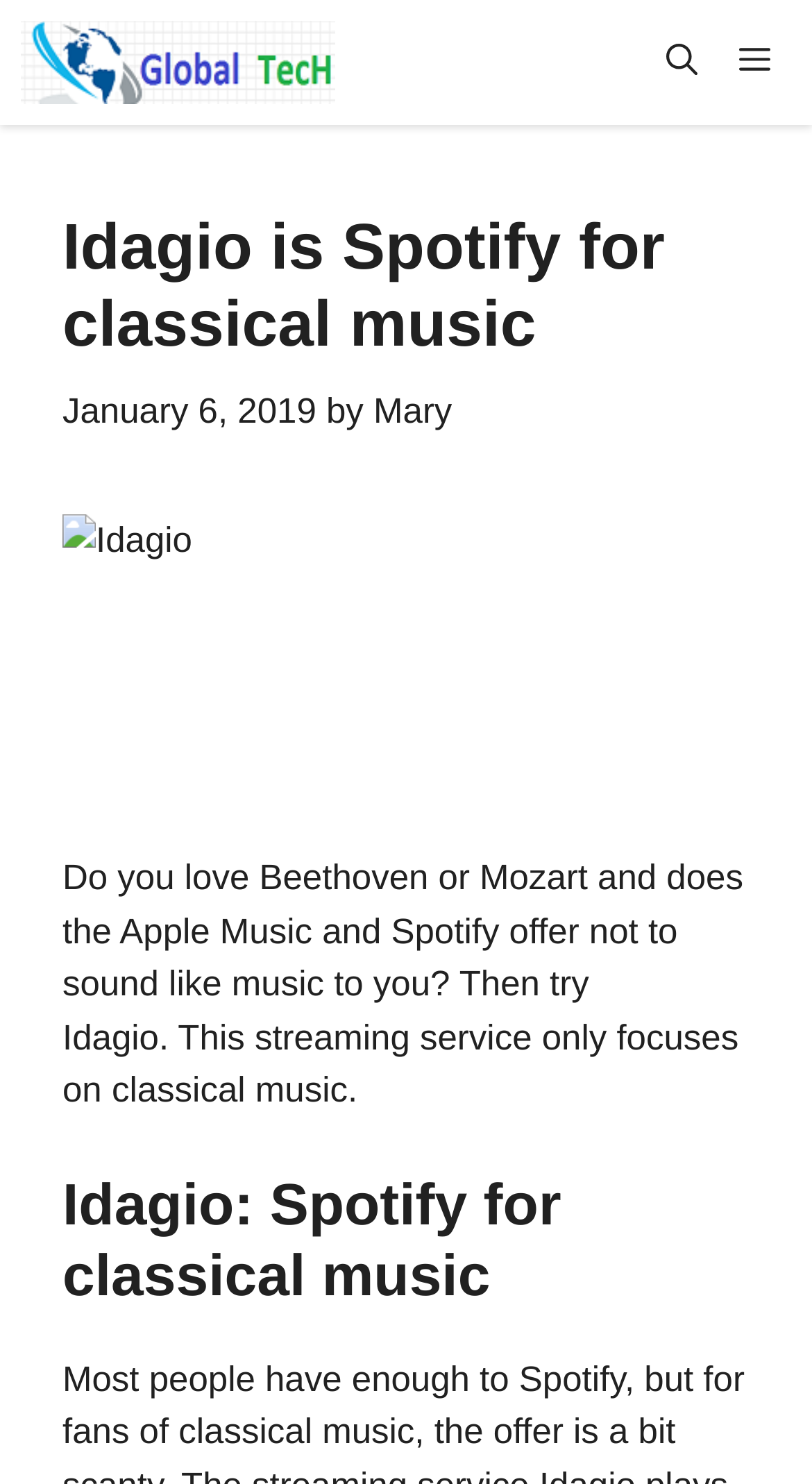Find the UI element described as: "Mary" and predict its bounding box coordinates. Ensure the coordinates are four float numbers between 0 and 1, [left, top, right, bottom].

[0.46, 0.264, 0.557, 0.29]